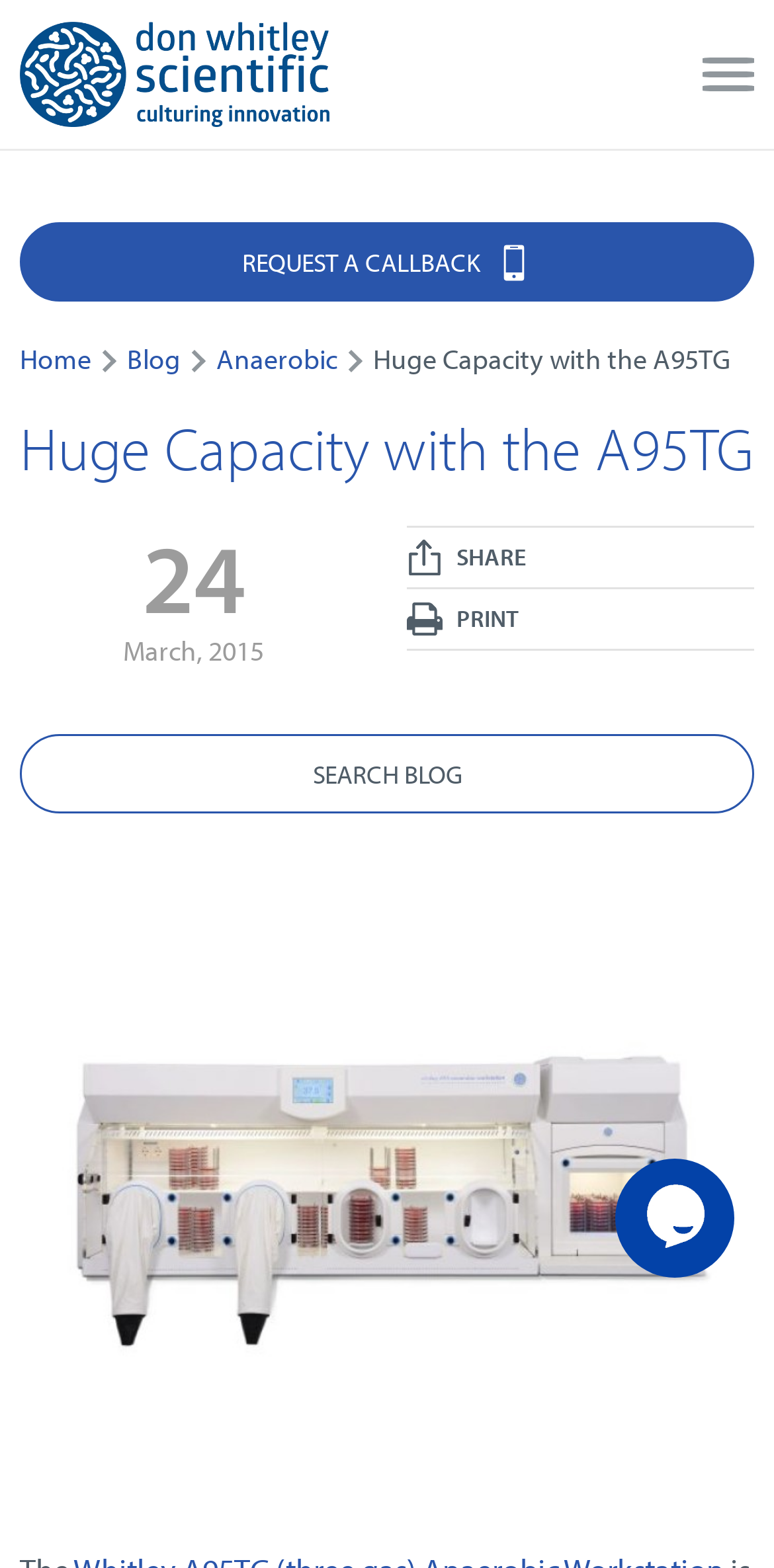Identify the bounding box coordinates for the element you need to click to achieve the following task: "Request a callback". The coordinates must be four float values ranging from 0 to 1, formatted as [left, top, right, bottom].

[0.026, 0.142, 0.974, 0.192]